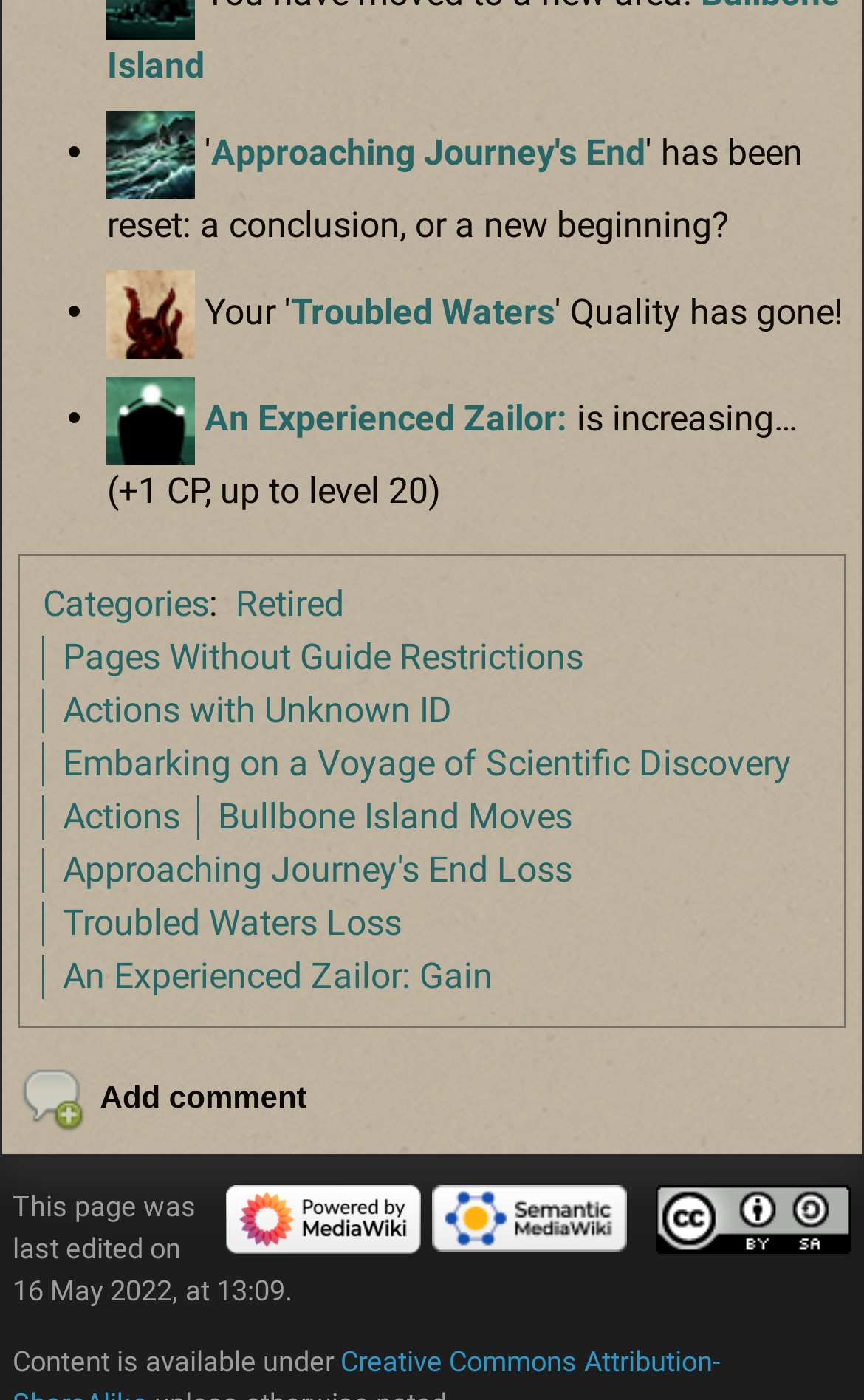Identify the bounding box coordinates for the region to click in order to carry out this instruction: "View the 'Troubled Waters' page". Provide the coordinates using four float numbers between 0 and 1, formatted as [left, top, right, bottom].

[0.336, 0.207, 0.642, 0.237]